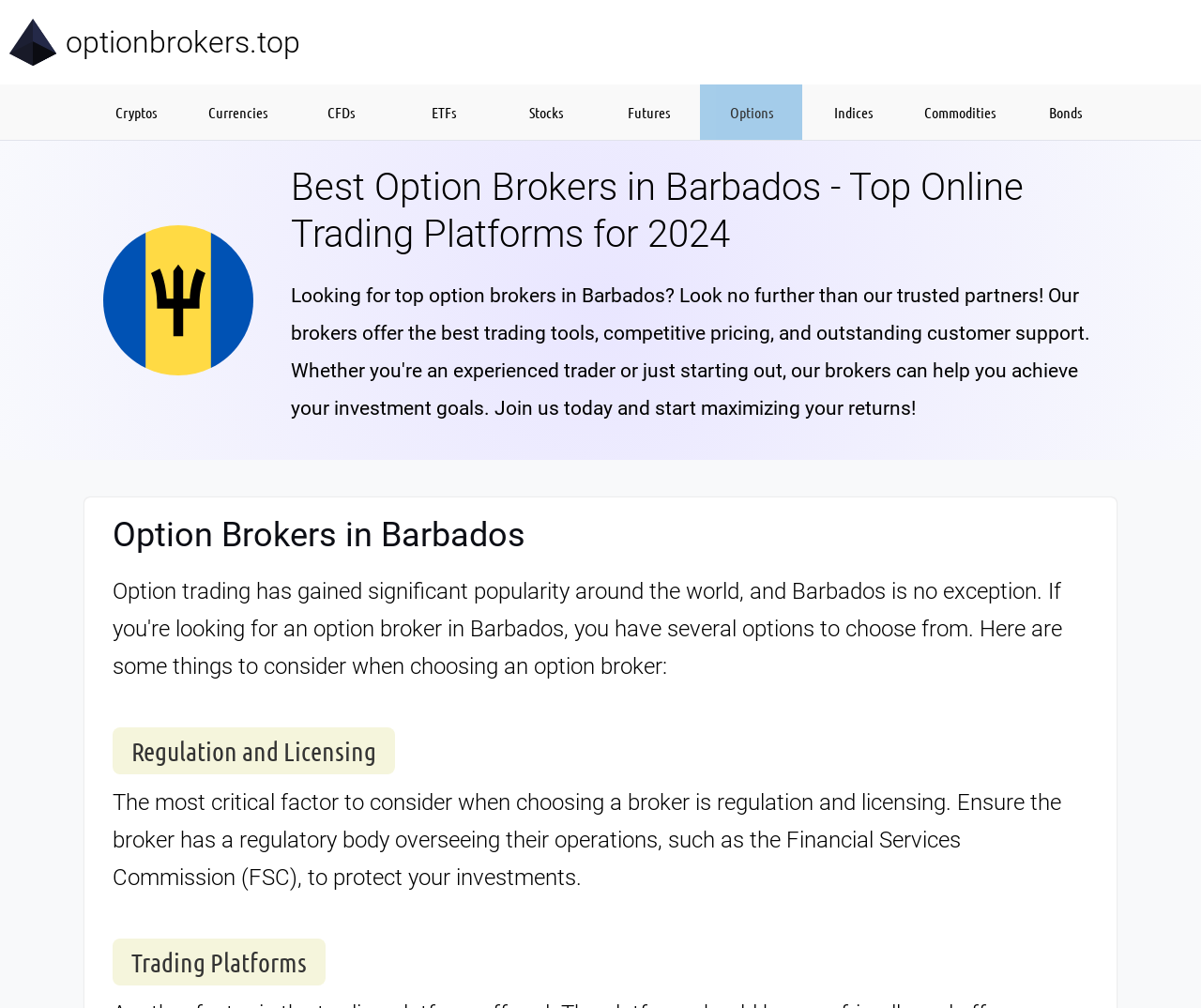What is the title or heading displayed on the webpage?

Best Option Brokers in Barbados - Top Online Trading Platforms for 2024